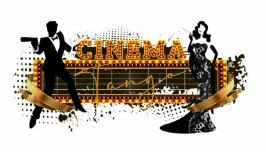Offer a detailed caption for the image presented.

The image features an artistic representation of the phrase "CINEMA Tango," showcasing a dynamic design that blends elements of film and dance. On the left, a silhouette of a suave character in a tuxedo holds a gun, evoking a classic noir film aesthetic, while on the right, a glamorous woman dressed in an elegant black gown captures the allure of vintage cinema. Behind them, a stylized depiction of a musical staff adds a rhythmic touch, symbolizing the dance and entertainment aspect. This vibrant composition reflects the fusion of cinema and tango, inviting viewers into a world where film meets passion and performance.